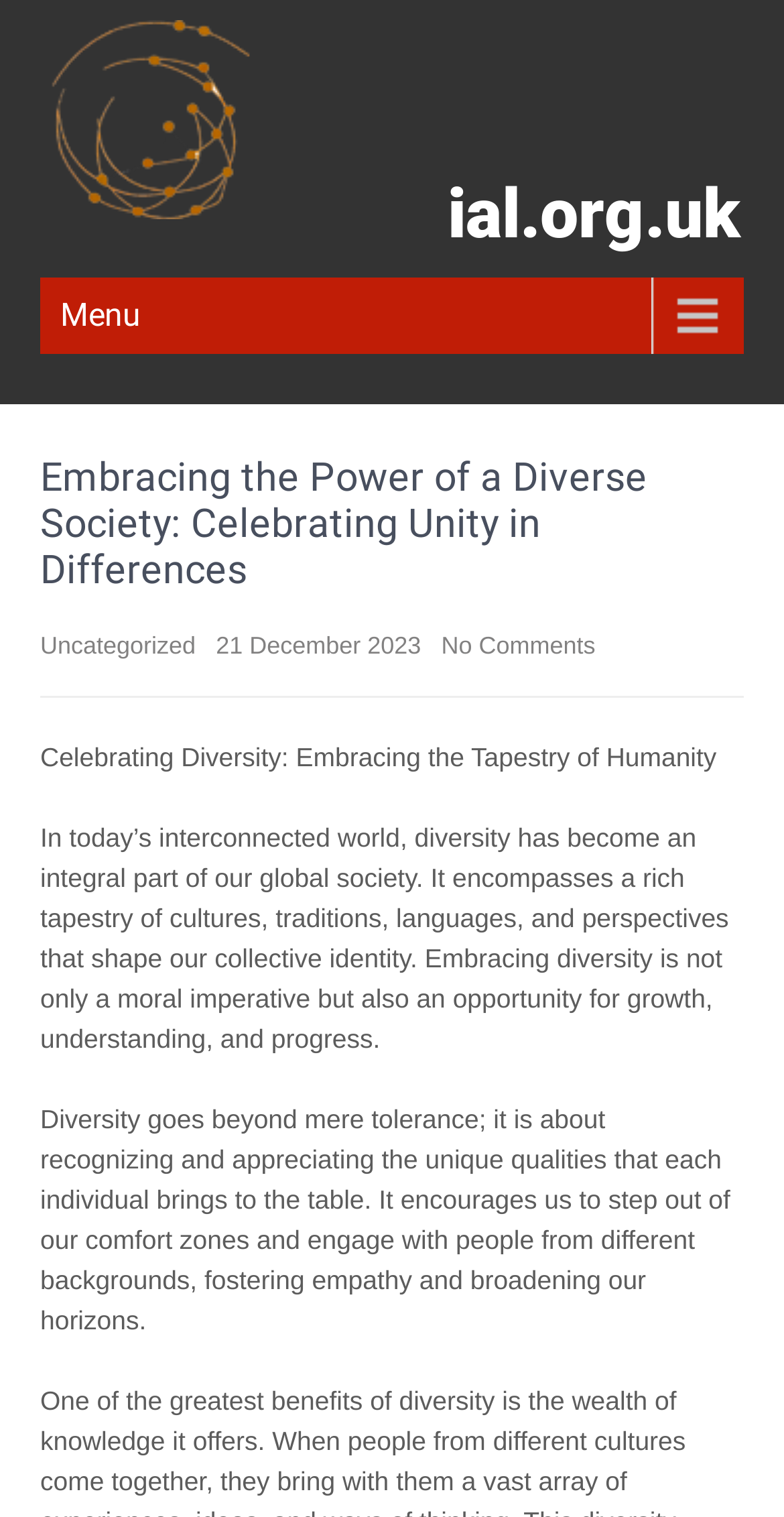What is the organization's website?
Please answer the question as detailed as possible based on the image.

I found the organization's website by looking at the link element at the top of the page that says 'ial.org.uk' and also found an image element with the same URL, indicating that it is the organization's website.